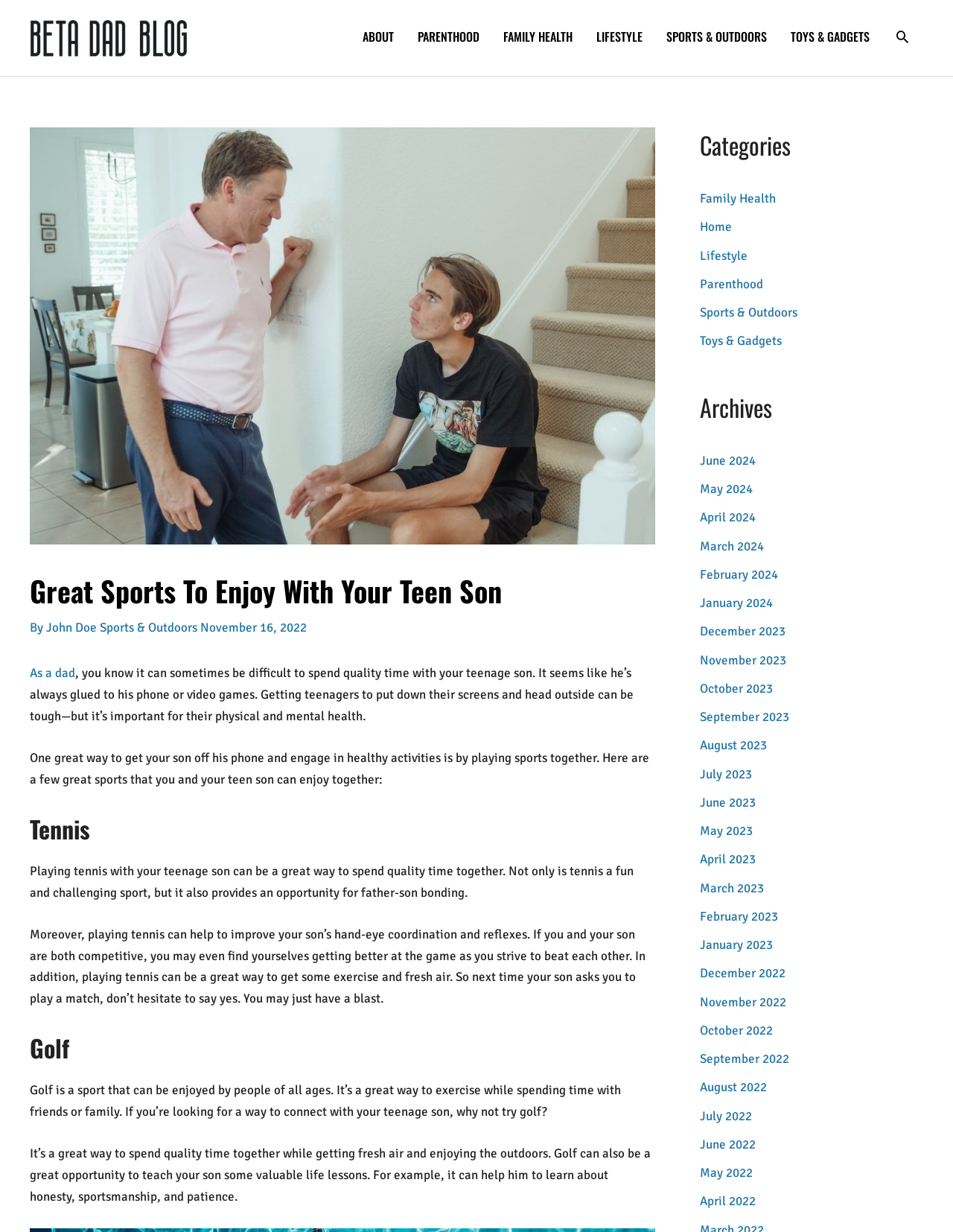Please identify the bounding box coordinates of the clickable area that will fulfill the following instruction: "Search using the search icon". The coordinates should be in the format of four float numbers between 0 and 1, i.e., [left, top, right, bottom].

[0.938, 0.023, 0.955, 0.039]